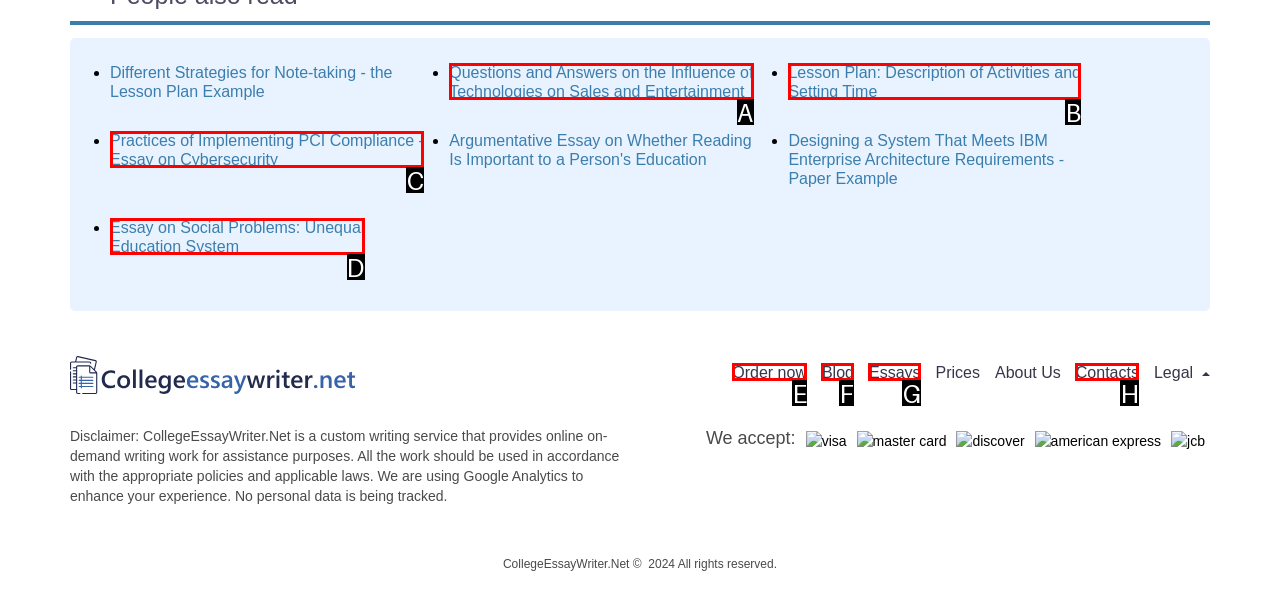Given the description: Order now, determine the corresponding lettered UI element.
Answer with the letter of the selected option.

E